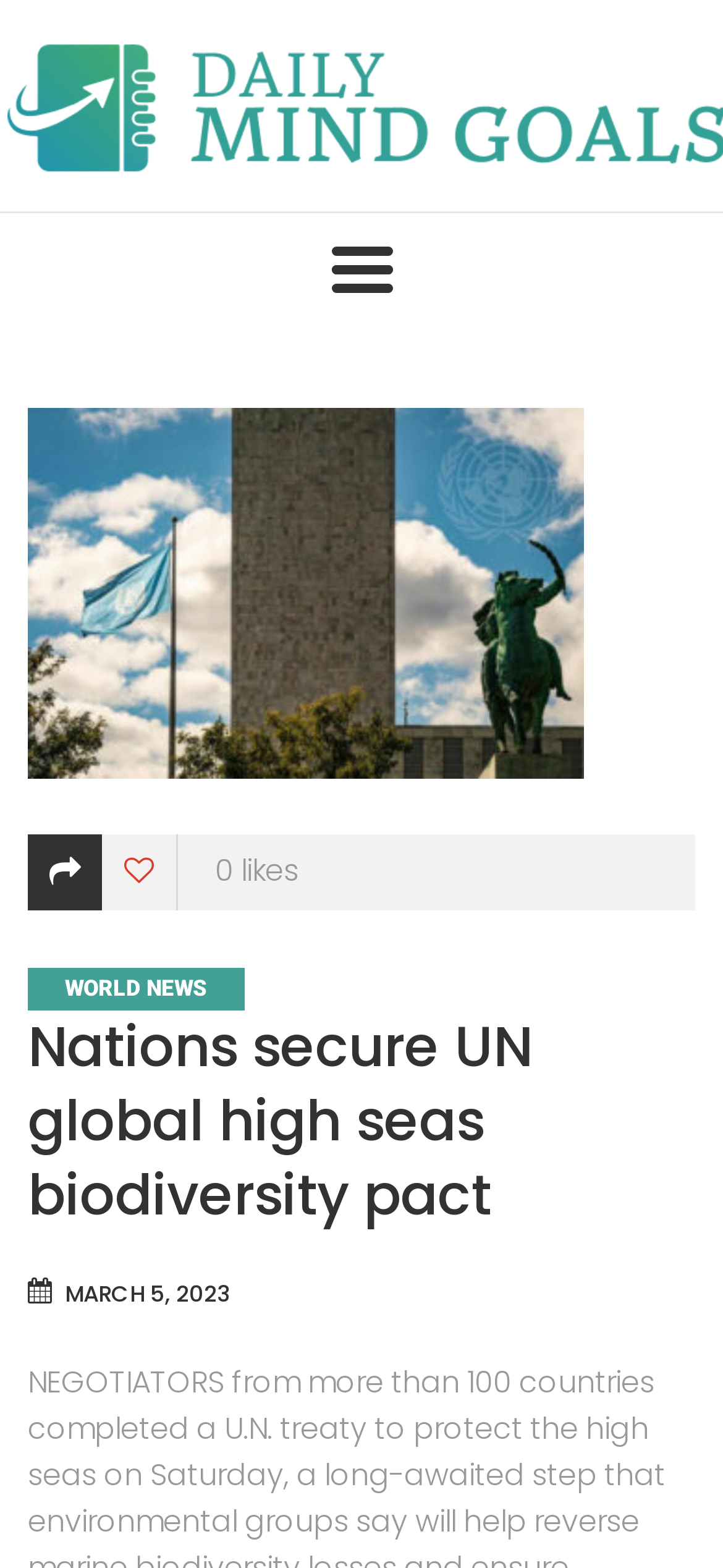Identify the bounding box for the described UI element. Provide the coordinates in (top-left x, top-left y, bottom-right x, bottom-right y) format with values ranging from 0 to 1: title="Social Media - Instagram"

None